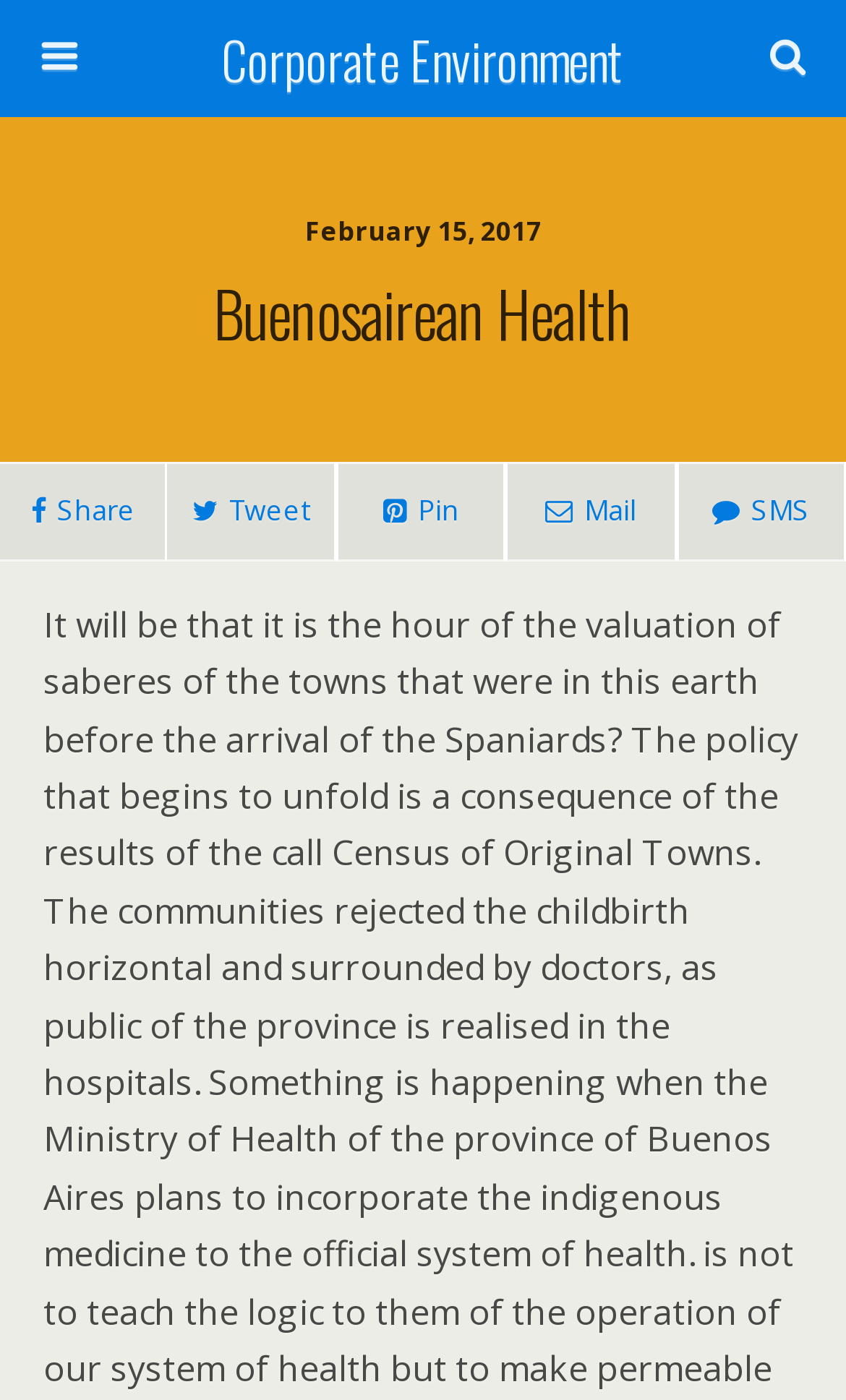Provide the bounding box coordinates of the HTML element described by the text: "name="s" placeholder="Search this website…"". The coordinates should be in the format [left, top, right, bottom] with values between 0 and 1.

[0.051, 0.091, 0.754, 0.133]